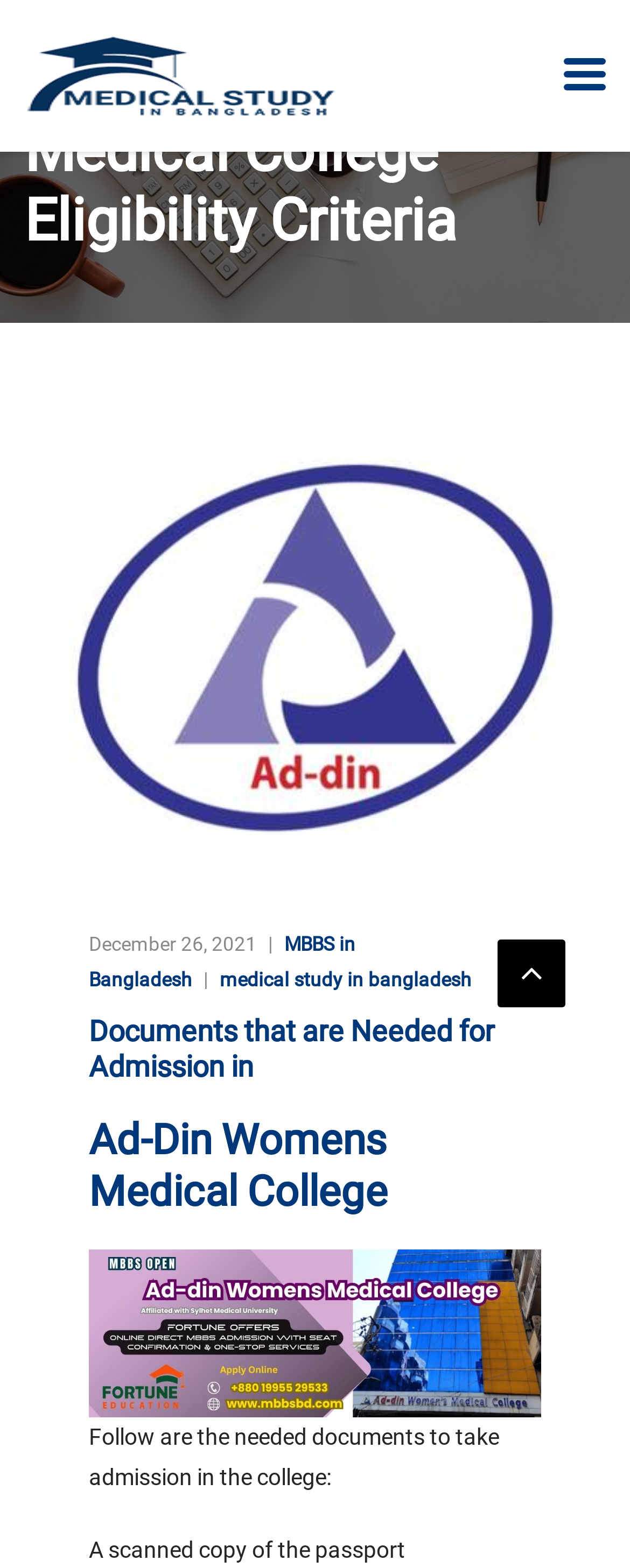Carefully examine the image and provide an in-depth answer to the question: What is the purpose of the webpage?

The webpage provides information about the eligibility criteria for Indian students to join Ad-Din Womens Medical College in Bangladesh, which can be inferred from the links and headings on the webpage.